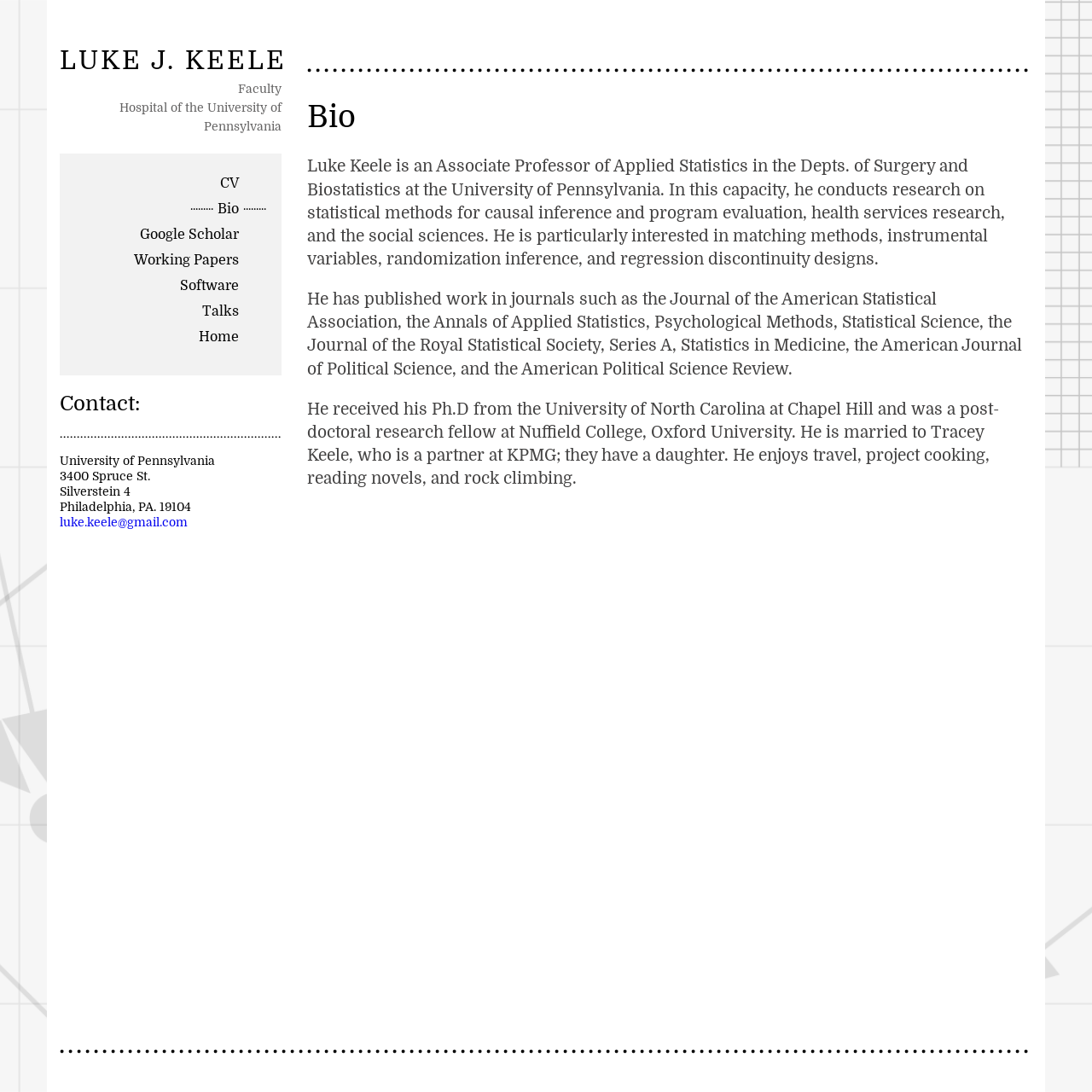Determine the bounding box coordinates for the area you should click to complete the following instruction: "Visit Google Scholar".

[0.128, 0.203, 0.219, 0.226]